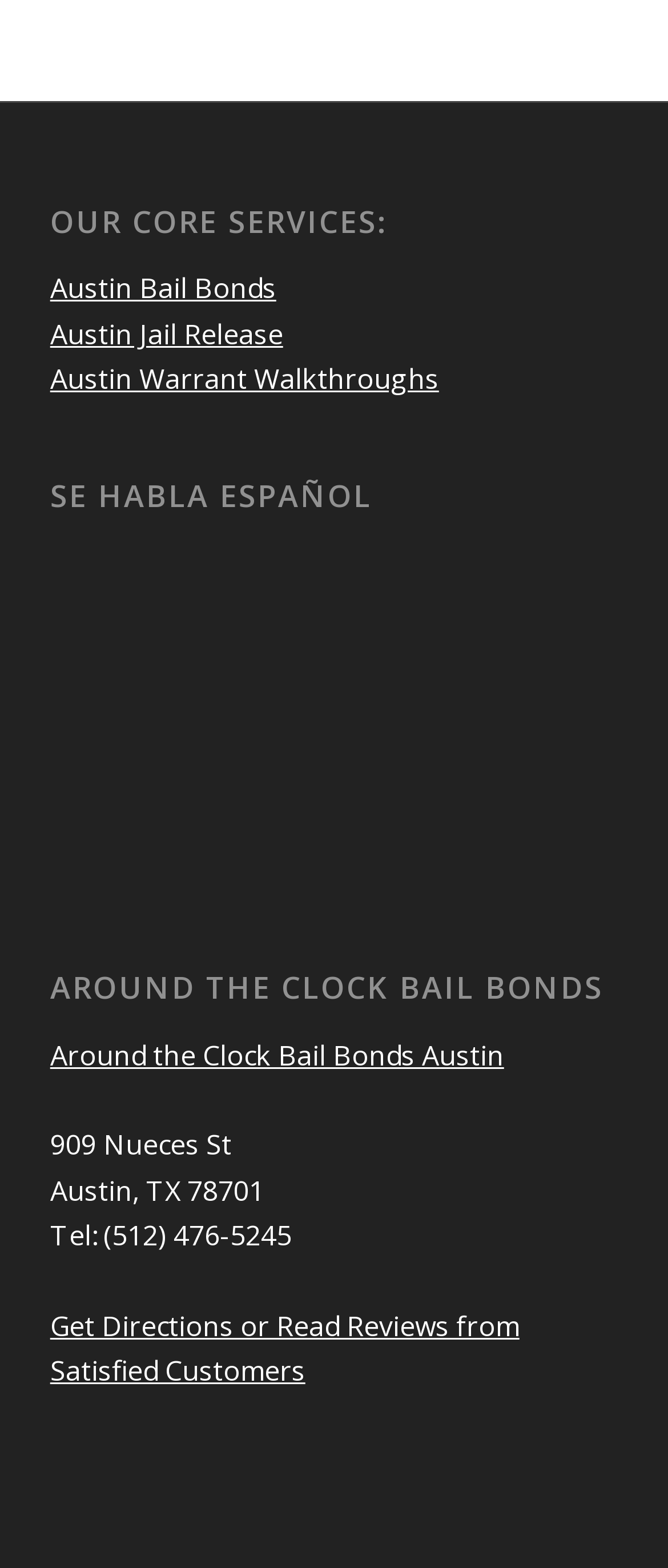What is the address of the bail bonds service?
Answer the question with a thorough and detailed explanation.

I found the answer by looking at the static text elements which provide the address information, including '909 Nueces St', 'Austin', 'TX', and '78701'.